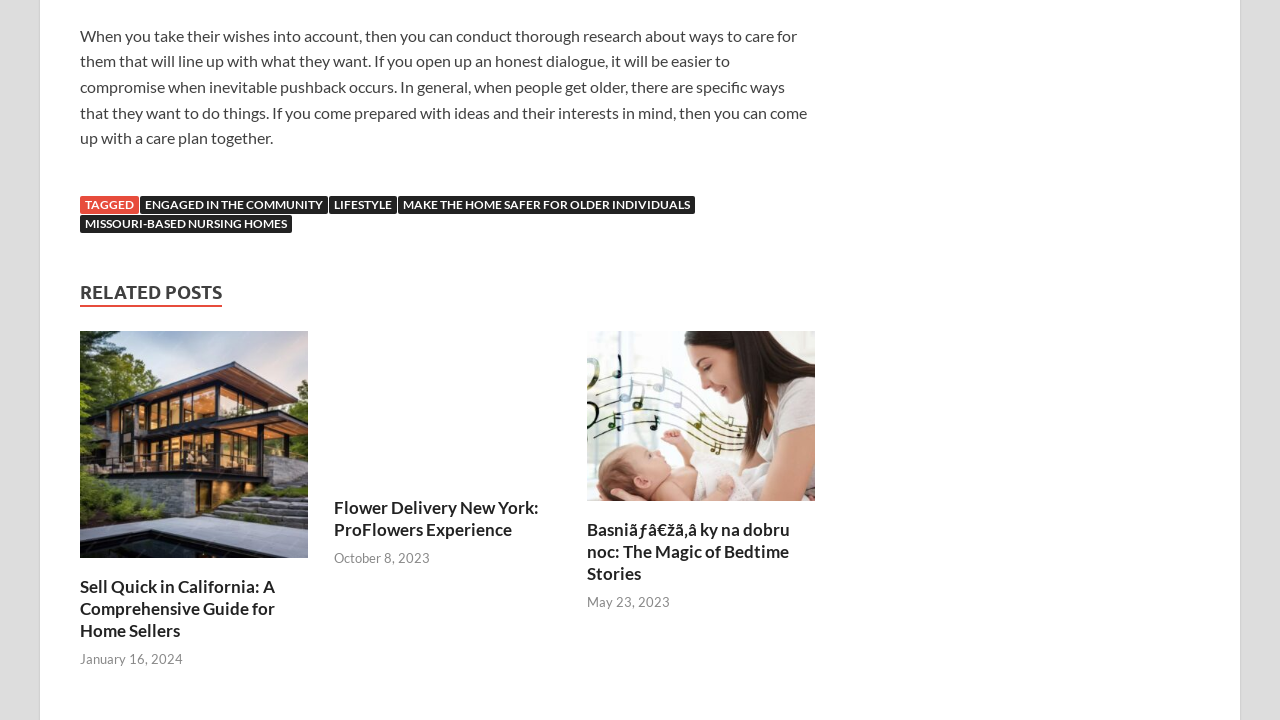Please specify the bounding box coordinates of the clickable section necessary to execute the following command: "Explore 'Basniãƒâ€žã‚â ky na dobru noc: The Magic of Bedtime Stories'".

[0.459, 0.69, 0.637, 0.716]